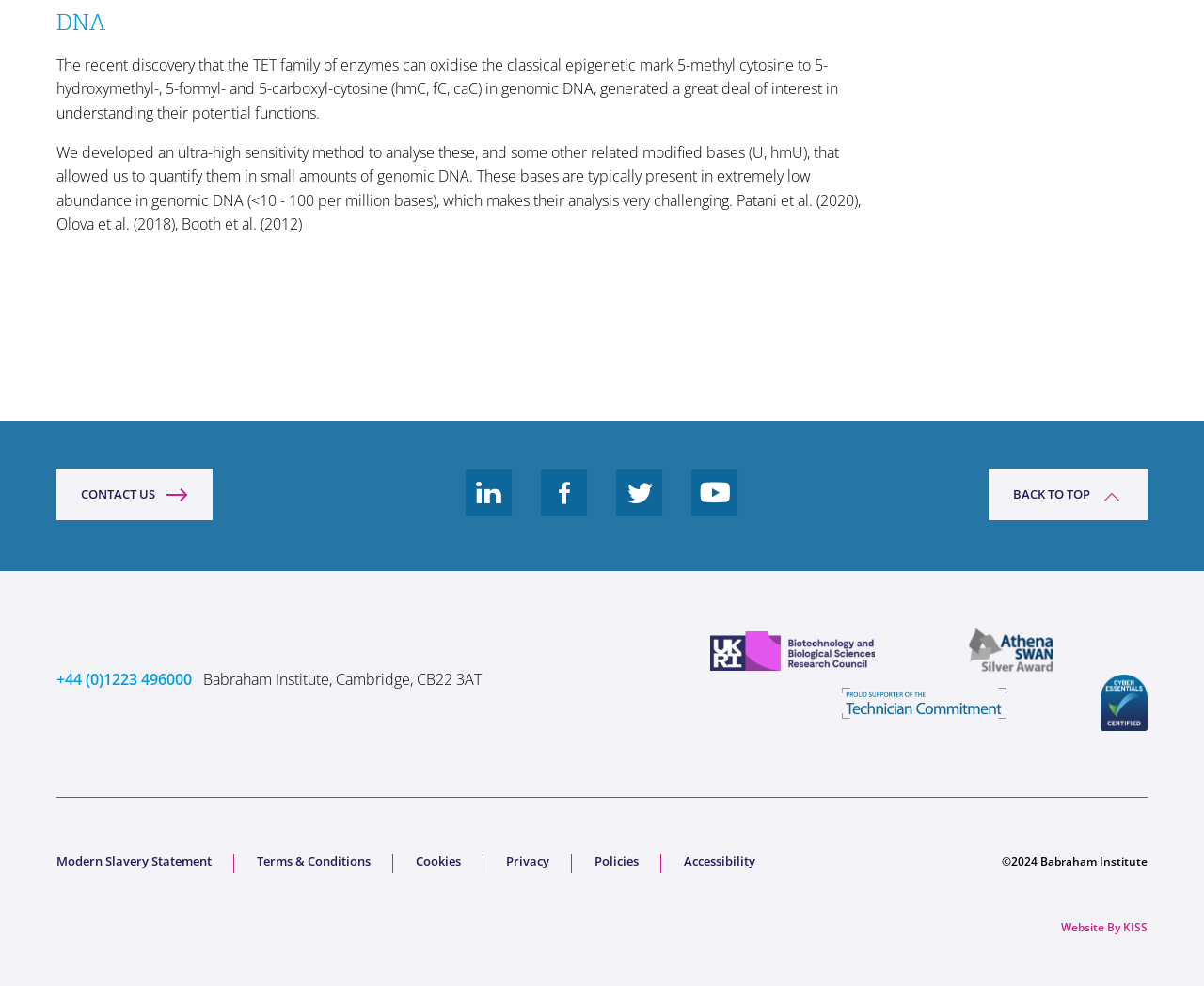Specify the bounding box coordinates for the region that must be clicked to perform the given instruction: "Call the phone number".

[0.047, 0.679, 0.159, 0.7]